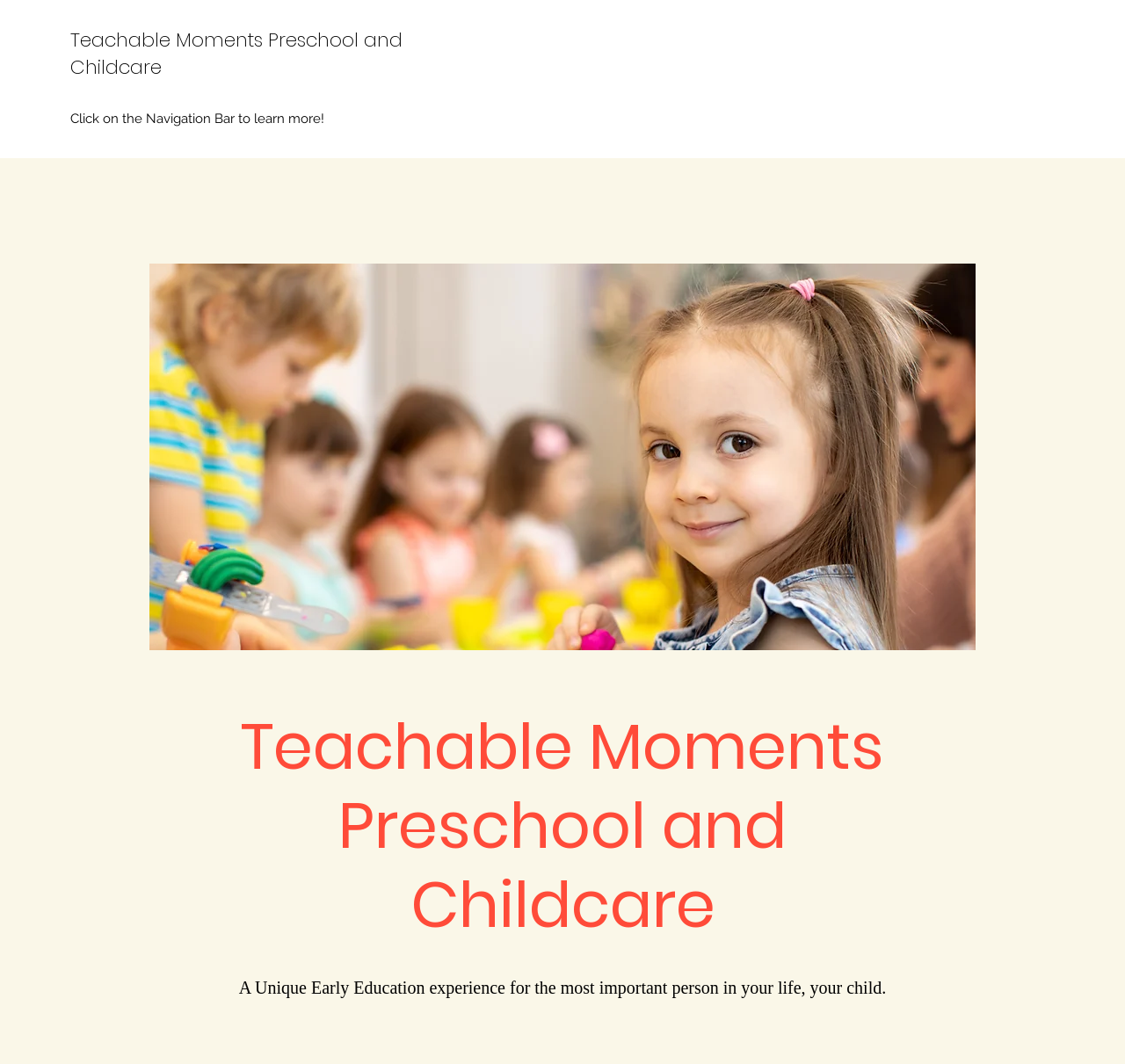What is the principal heading displayed on the webpage?

Teachable Moments Preschool and Childcare